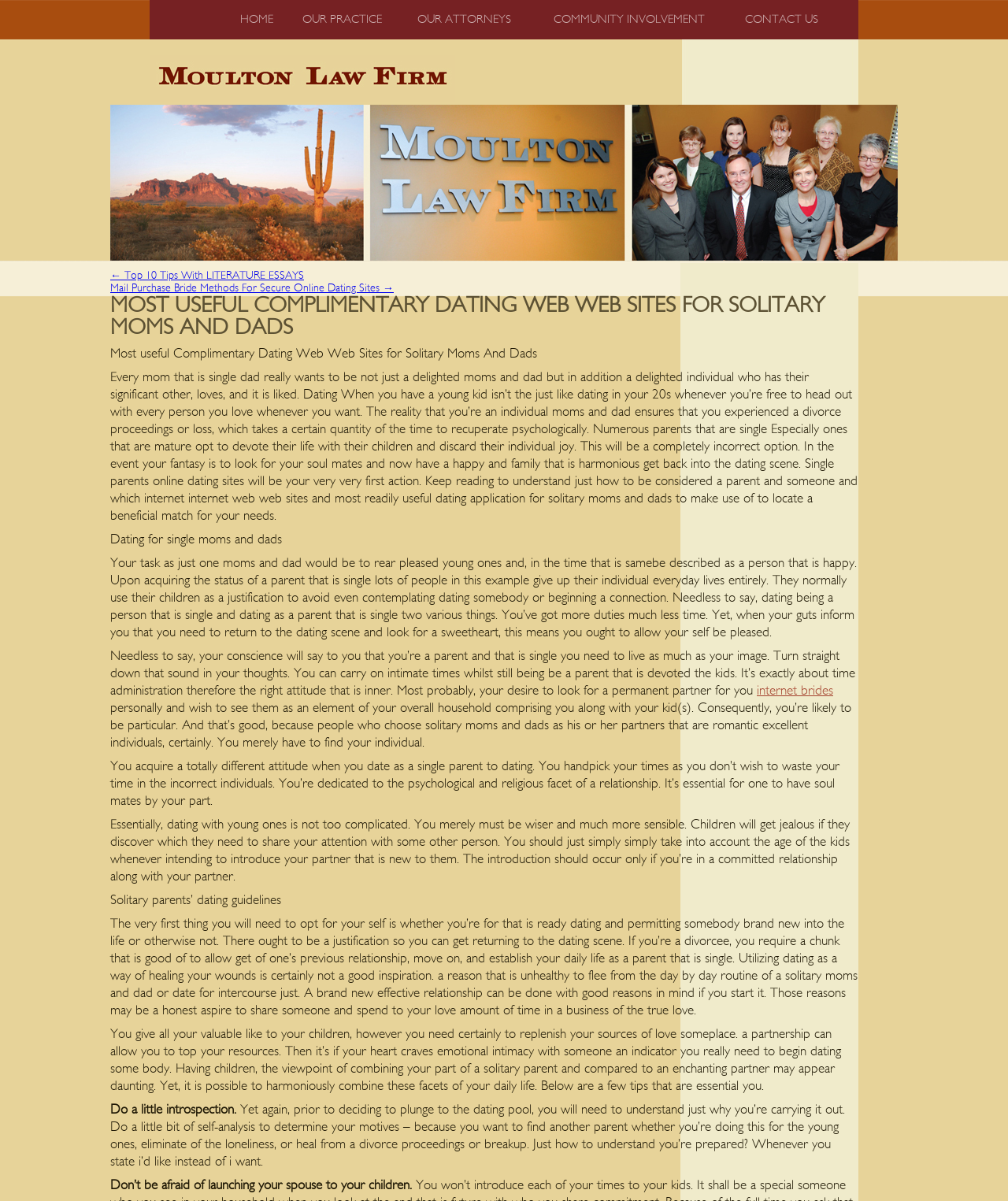Locate and extract the headline of this webpage.

MOST USEFUL COMPLIMENTARY DATING WEB WEB SITES FOR SOLITARY MOMS AND DADS